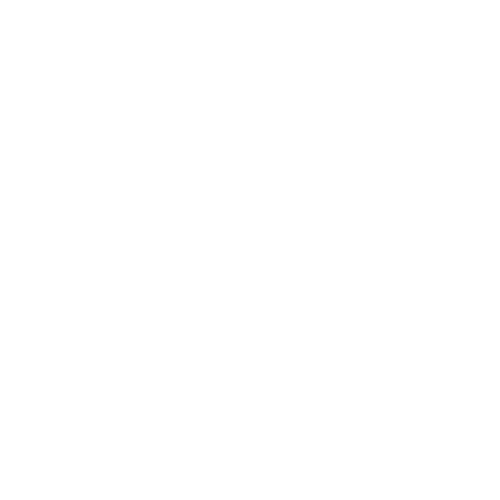Elaborate on all the features and components visible in the image.

The image depicts a sleek and modern bicycle anti-theft lock, designed for high security and durability. It features a robust locking mechanism to prevent theft, emphasizing its effectiveness with a security level rating of 9. The lock is made from high-quality zinc alloy material, ensuring strength and resistance to tampering. It comes with mounting accessories, making it easy to install on various bicycle parts. This product is showcased as part of a bicycle accessories collection, highlighting its essential role for cyclists looking to protect their investments. The product is available for purchase at a retail price of $50.99, emphasizing both quality and value in the cycling market.